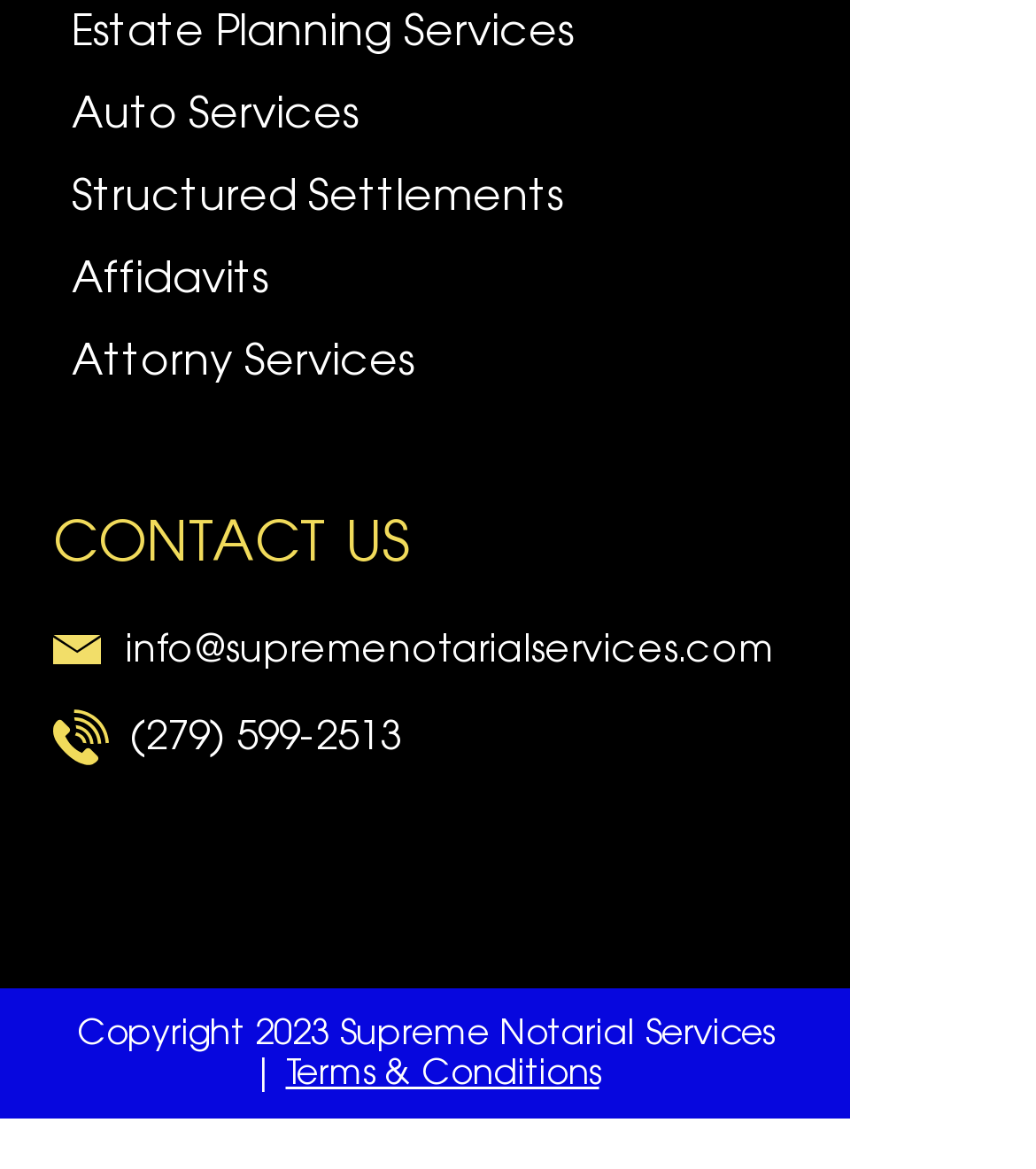Please answer the following question as detailed as possible based on the image: 
How can I contact Supreme Notarial Services?

On the CONTACT US section of the webpage, I found the email address 'info@supremenotarialservices.com' and the phone number '(279) 599-2513', which can be used to contact Supreme Notarial Services.